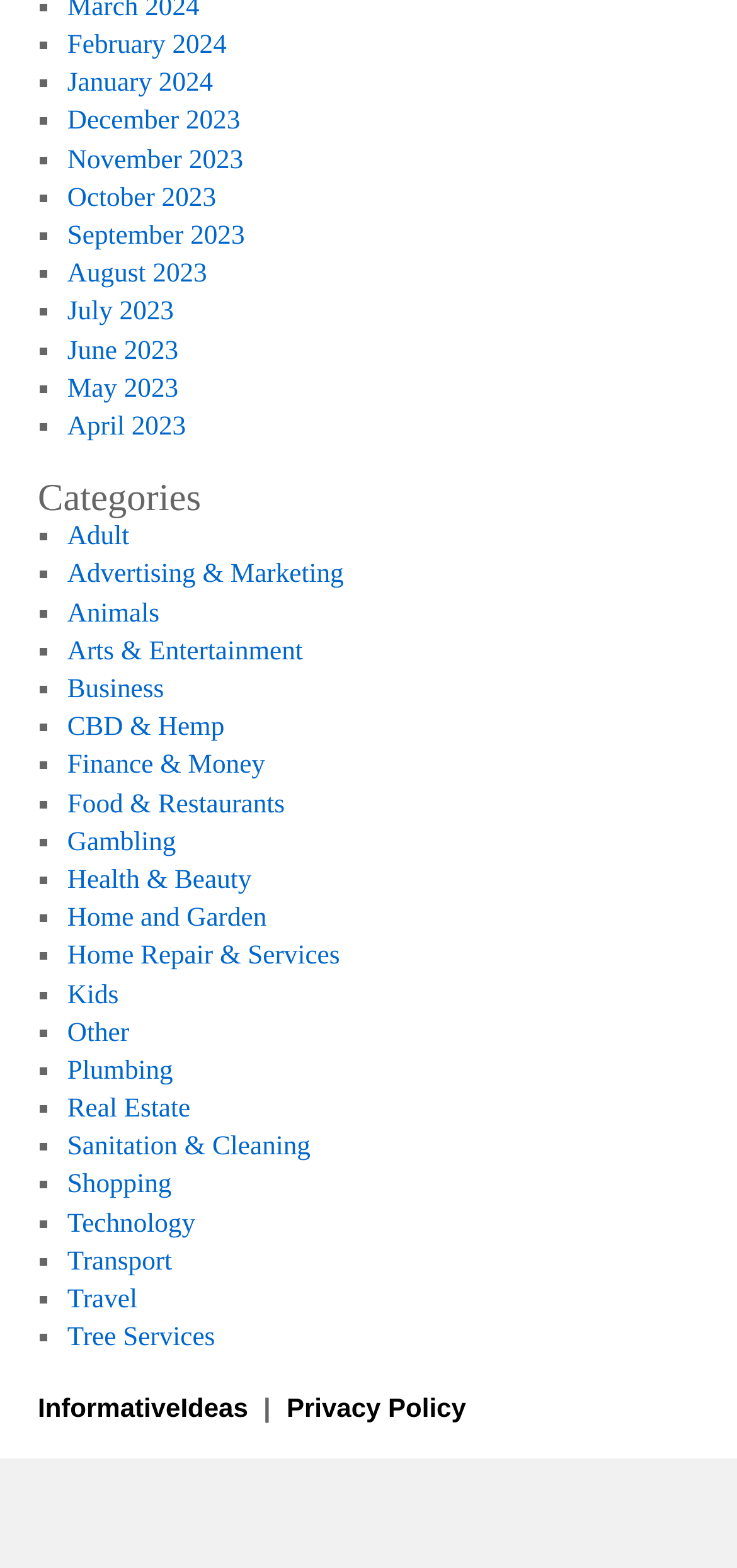Using the webpage screenshot and the element description aria-label="Next", determine the bounding box coordinates. Specify the coordinates in the format (top-left x, top-left y, bottom-right x, bottom-right y) with values ranging from 0 to 1.

None